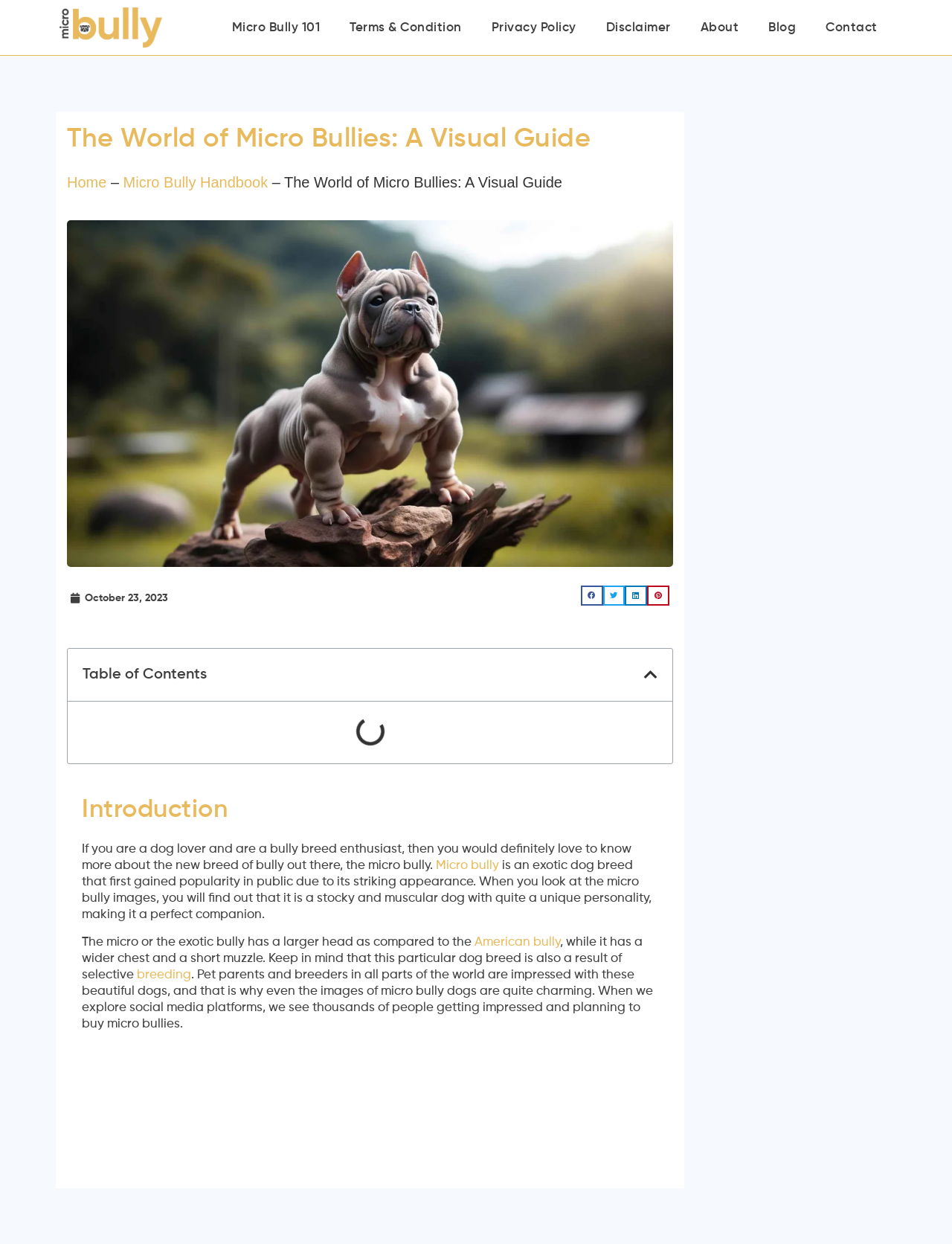Please provide a brief answer to the following inquiry using a single word or phrase:
What is the main topic of this webpage?

Micro Bullies